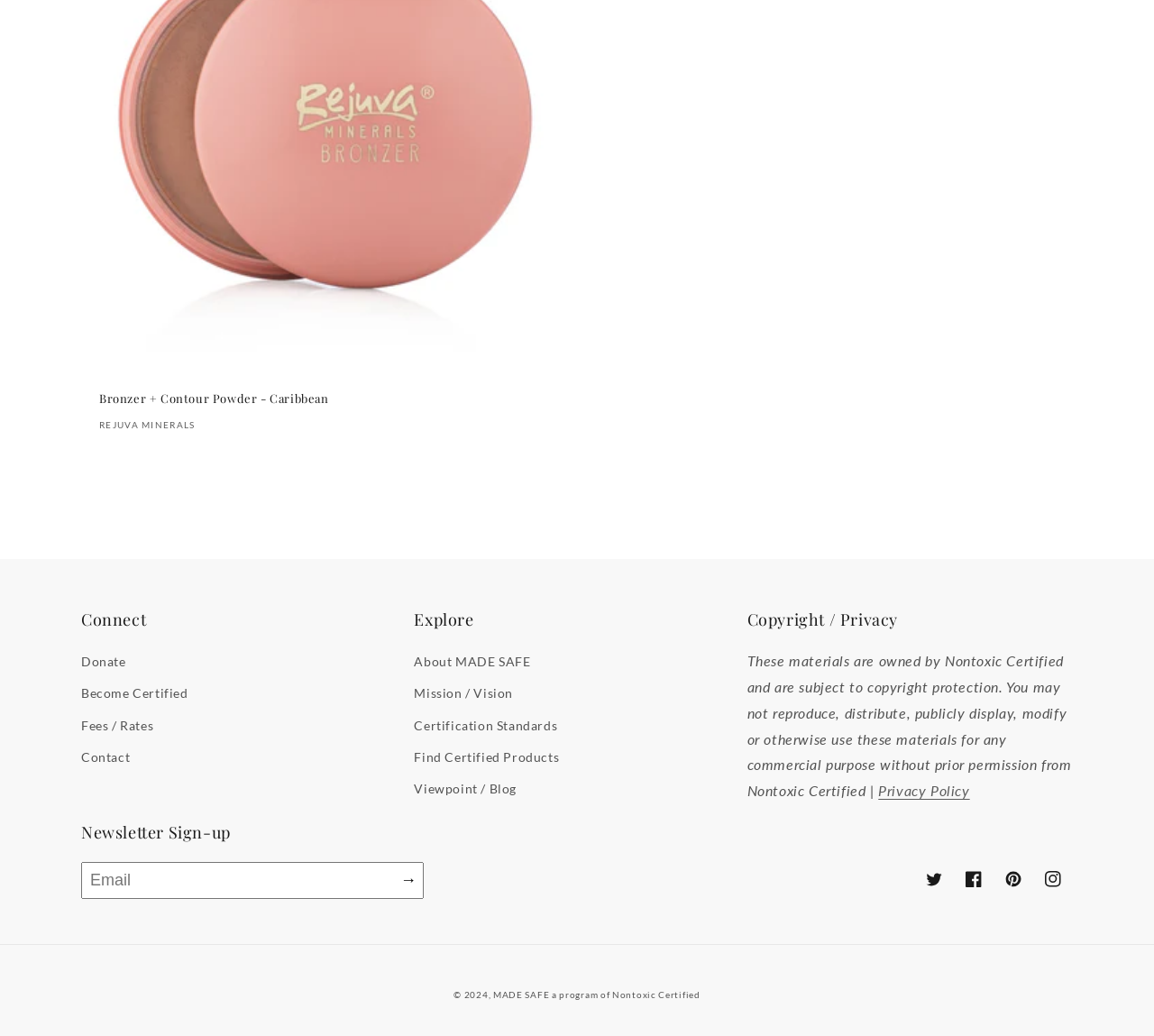Please predict the bounding box coordinates of the element's region where a click is necessary to complete the following instruction: "Donate". The coordinates should be represented by four float numbers between 0 and 1, i.e., [left, top, right, bottom].

[0.07, 0.628, 0.109, 0.654]